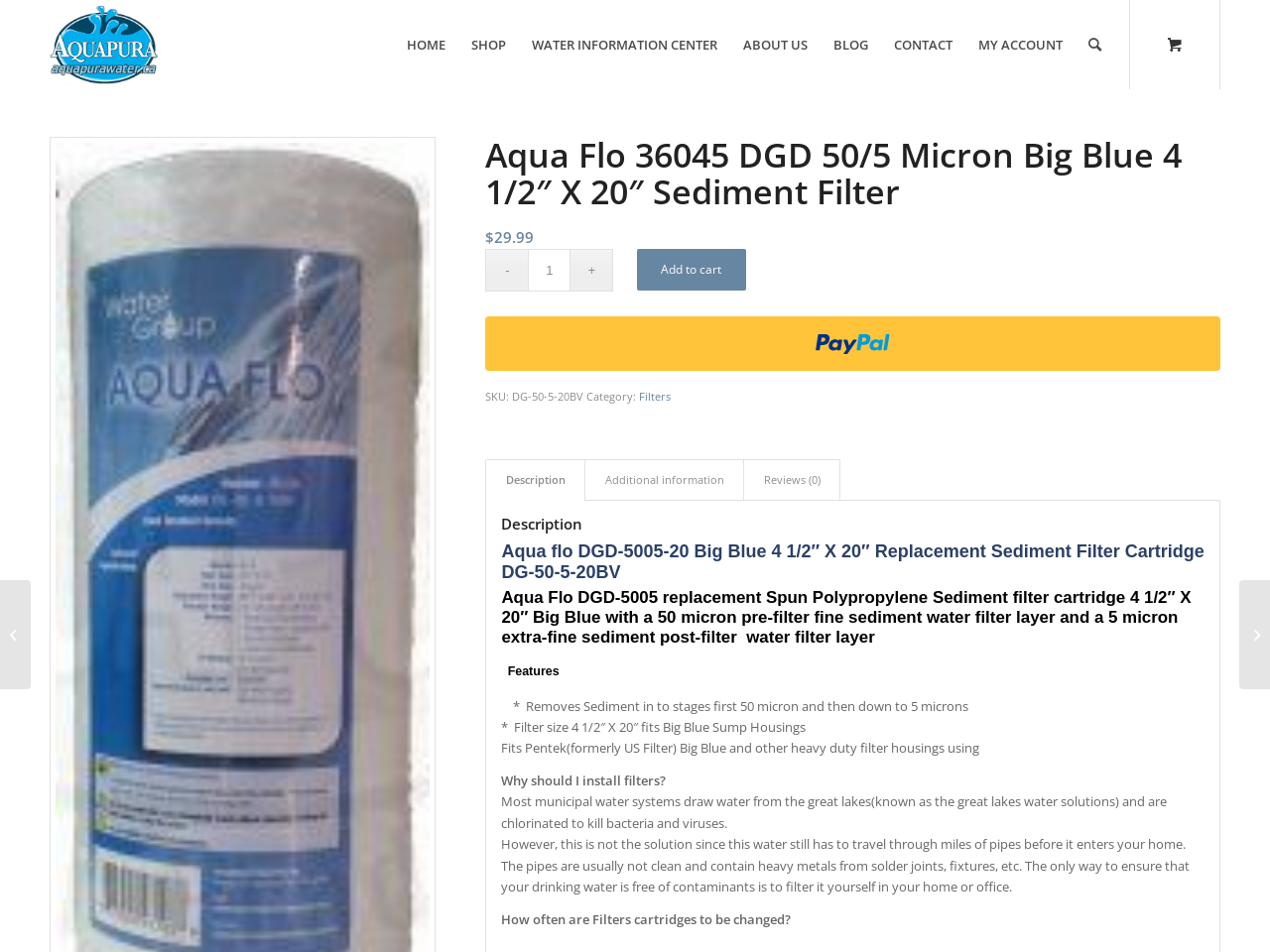Answer the question in one word or a short phrase:
What is the size of the Aqua Flo DGD-5005 replacement sediment filter cartridge?

4 1/2″ X 20″